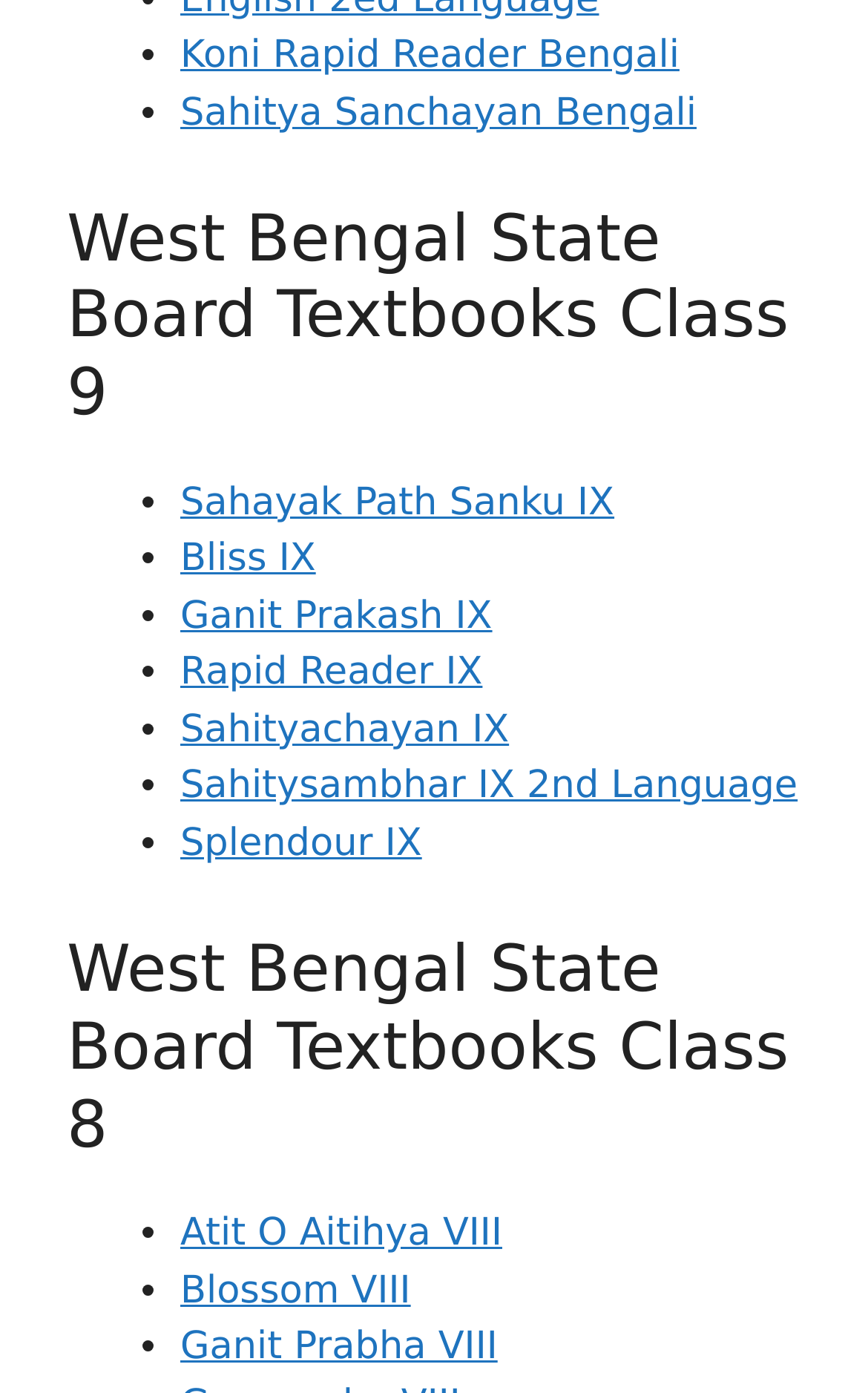Answer the question with a single word or phrase: 
What is the name of the first textbook listed for Class 8?

Atit O Aitihya VIII